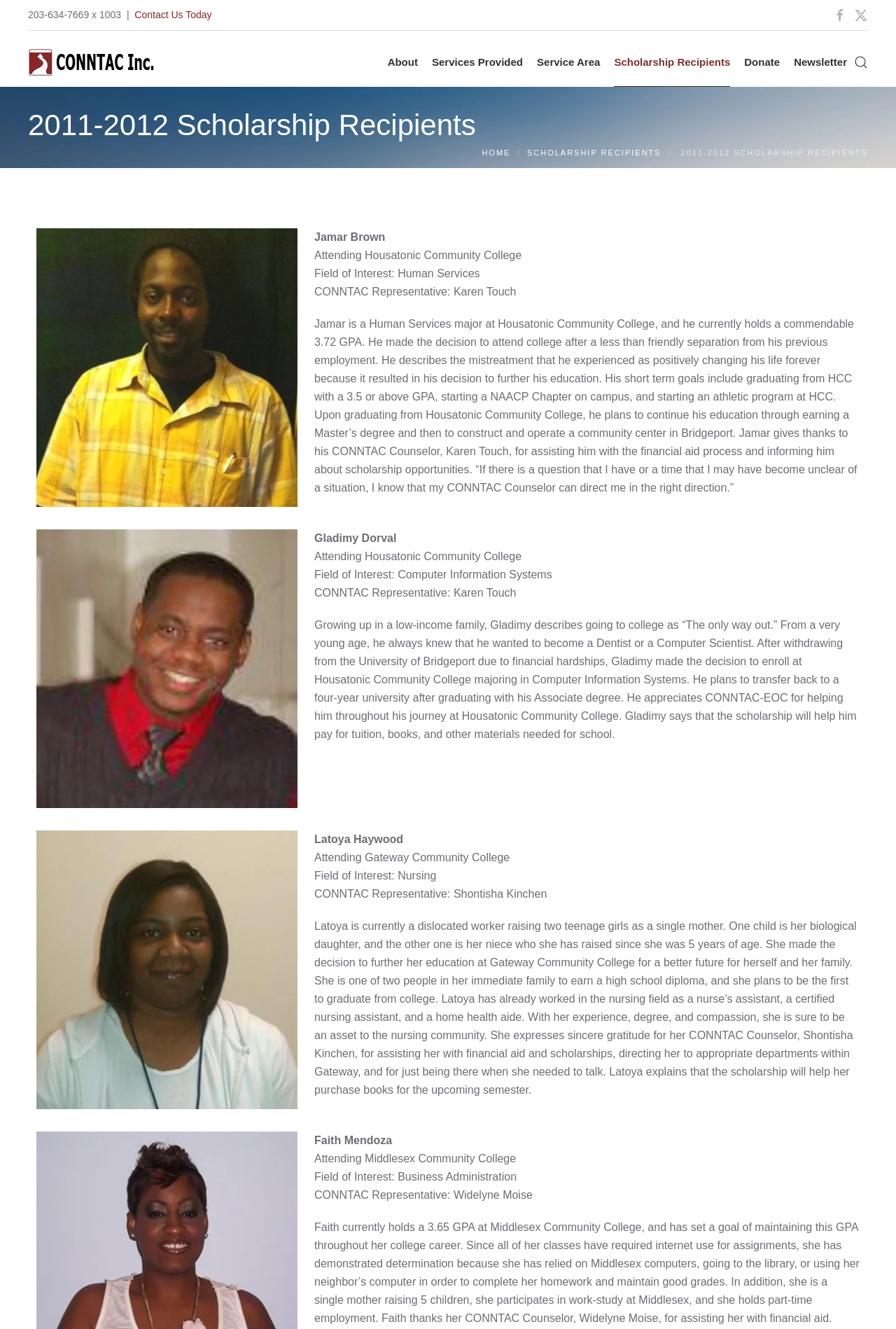Find the bounding box coordinates of the area to click in order to follow the instruction: "Click 'Contact Us Today'".

[0.15, 0.007, 0.236, 0.015]